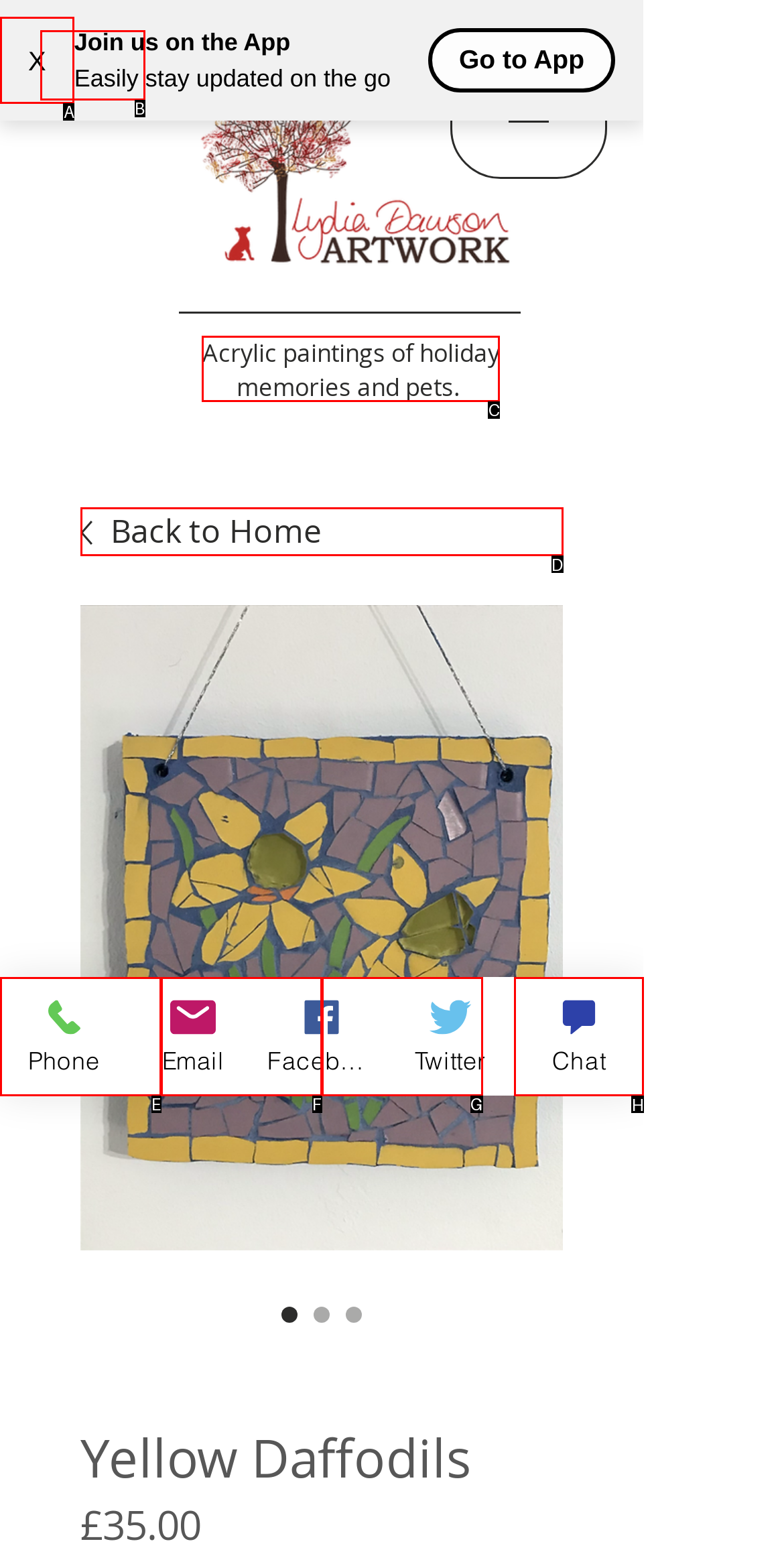What option should you select to complete this task: Chat with us? Indicate your answer by providing the letter only.

H